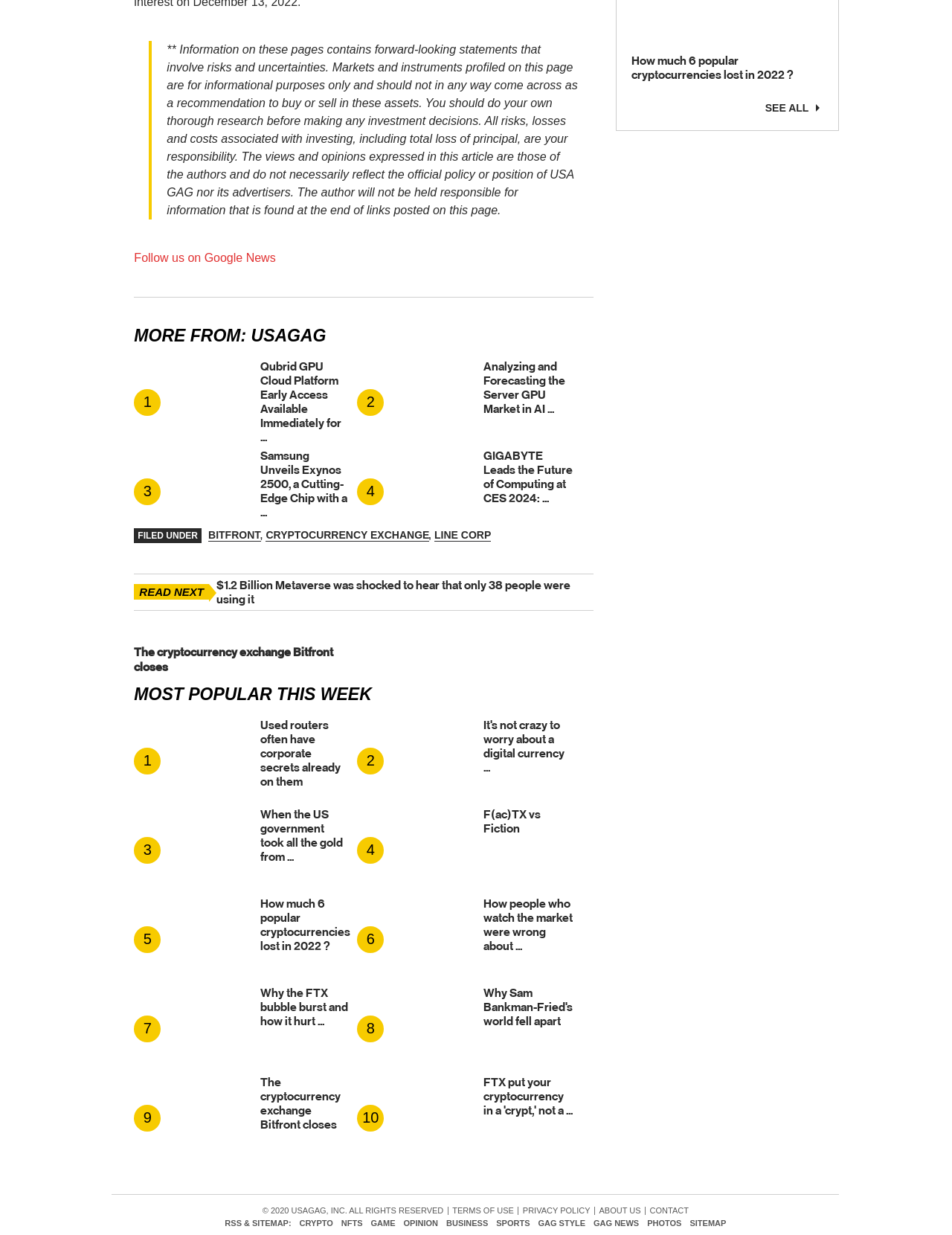Provide your answer in one word or a succinct phrase for the question: 
What is the category of the article 'When the US government took all the gold from its people'?

Opinion